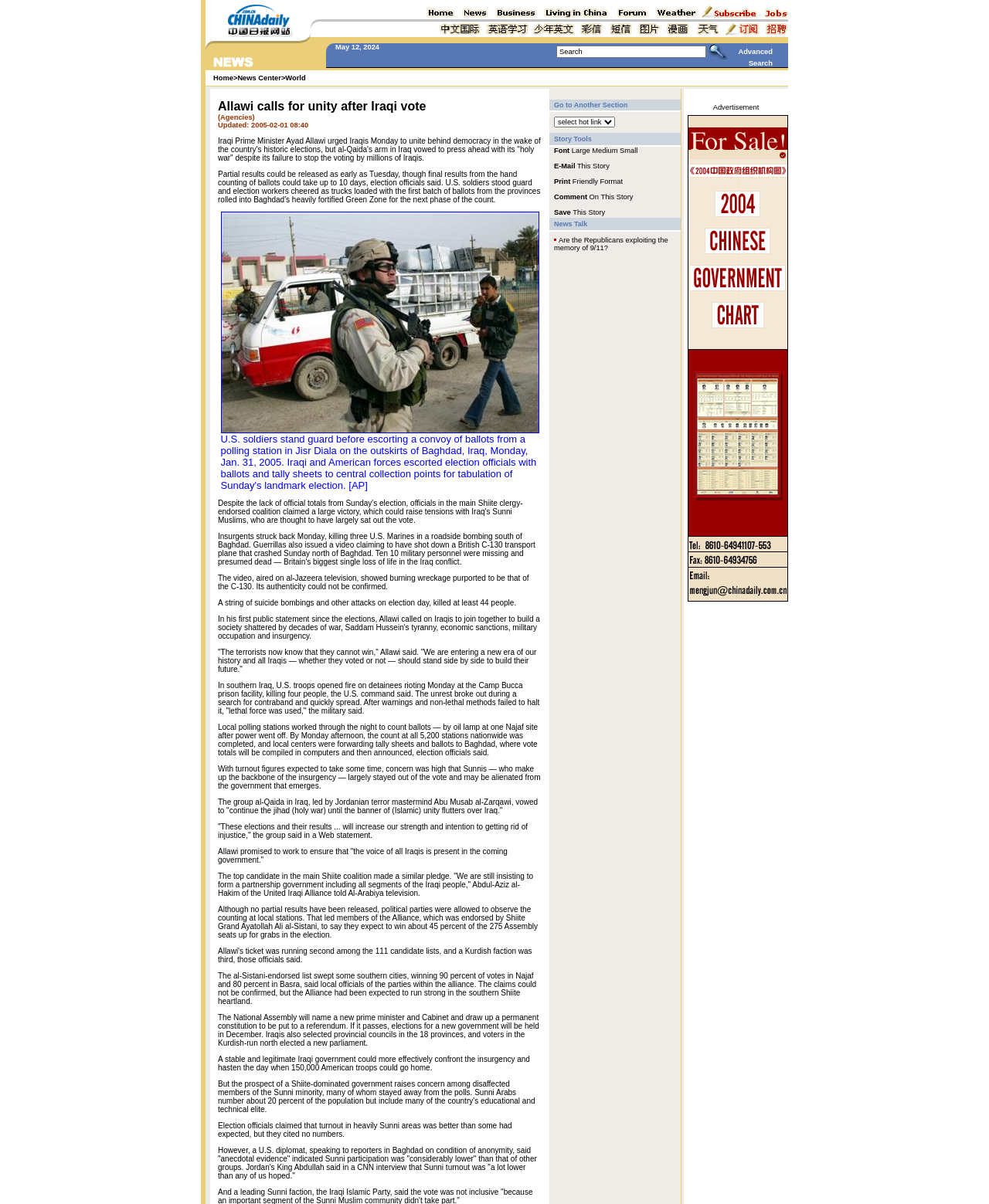Provide the bounding box coordinates of the UI element that matches the description: "News Center".

[0.24, 0.062, 0.284, 0.068]